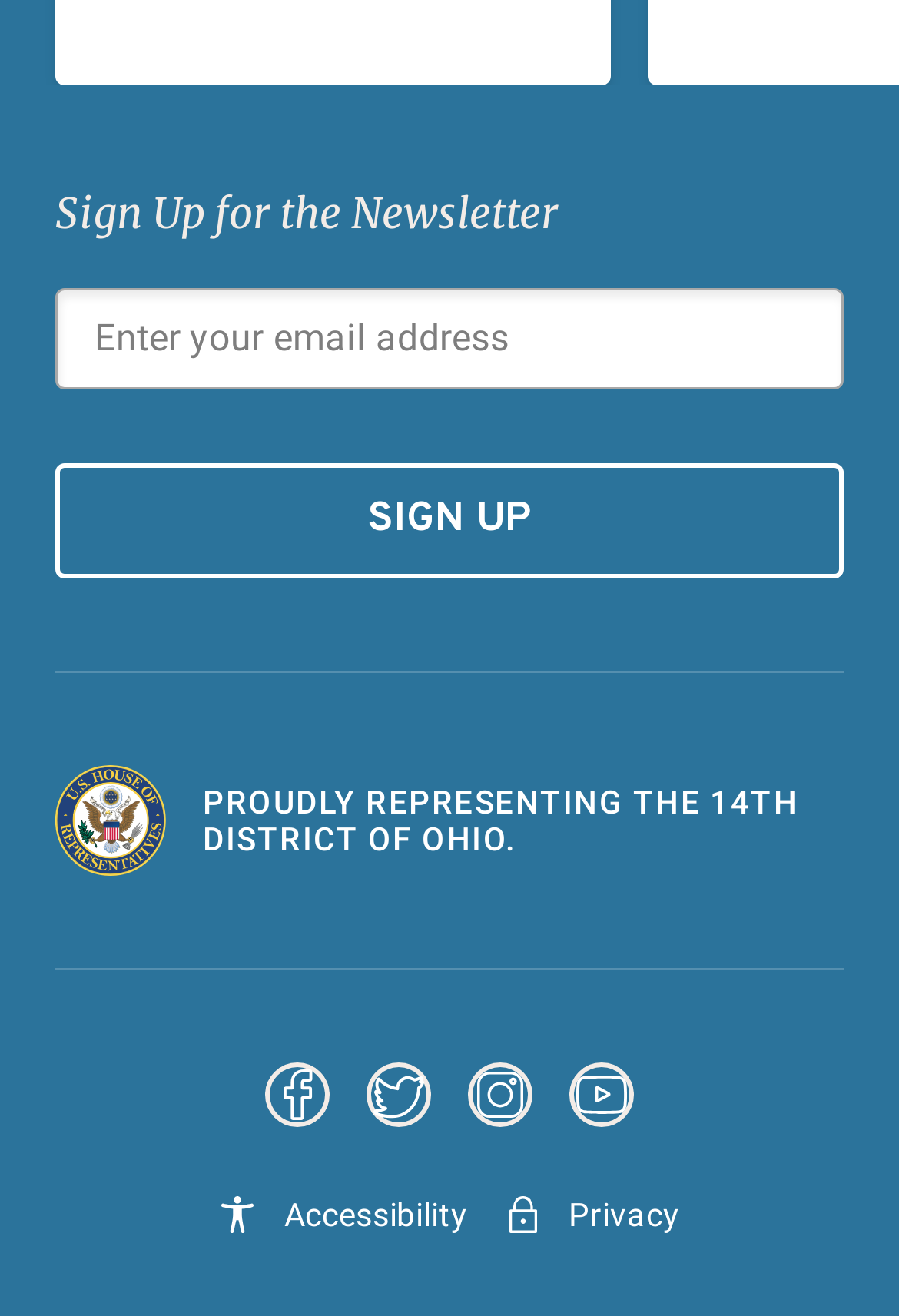Please determine the bounding box coordinates of the element's region to click in order to carry out the following instruction: "Visit Twitter". The coordinates should be four float numbers between 0 and 1, i.e., [left, top, right, bottom].

[0.408, 0.807, 0.479, 0.874]